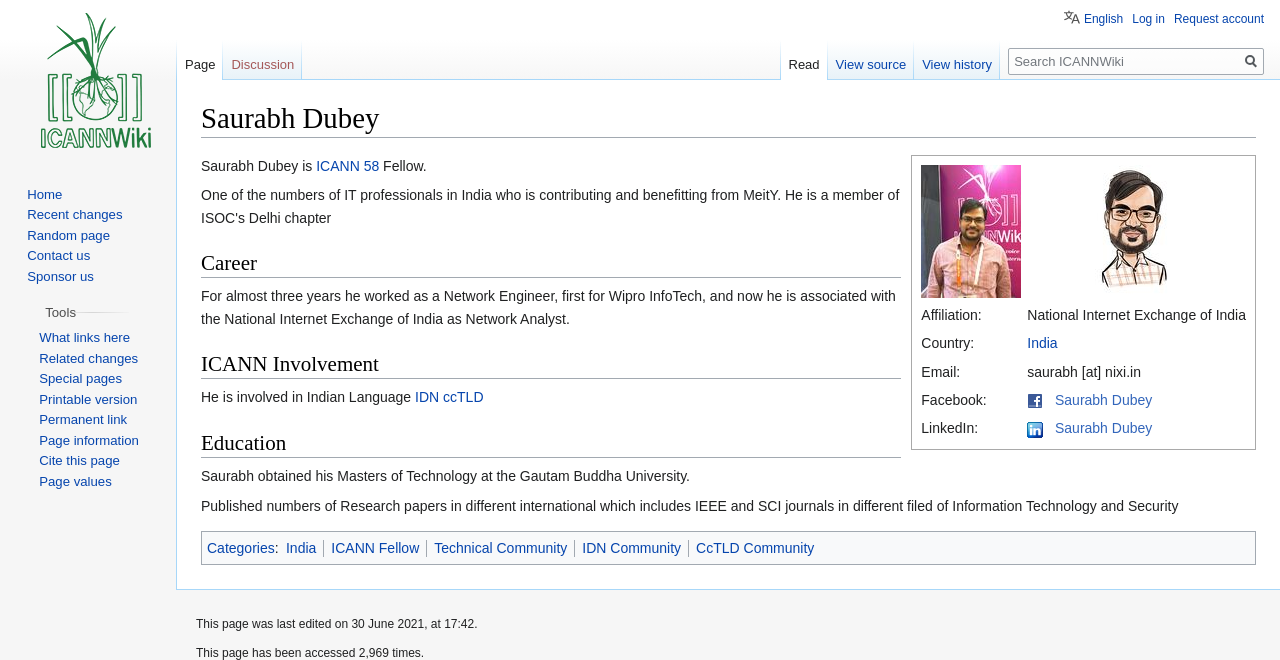Please determine the bounding box coordinates of the clickable area required to carry out the following instruction: "Visit the main page". The coordinates must be four float numbers between 0 and 1, represented as [left, top, right, bottom].

[0.006, 0.0, 0.144, 0.242]